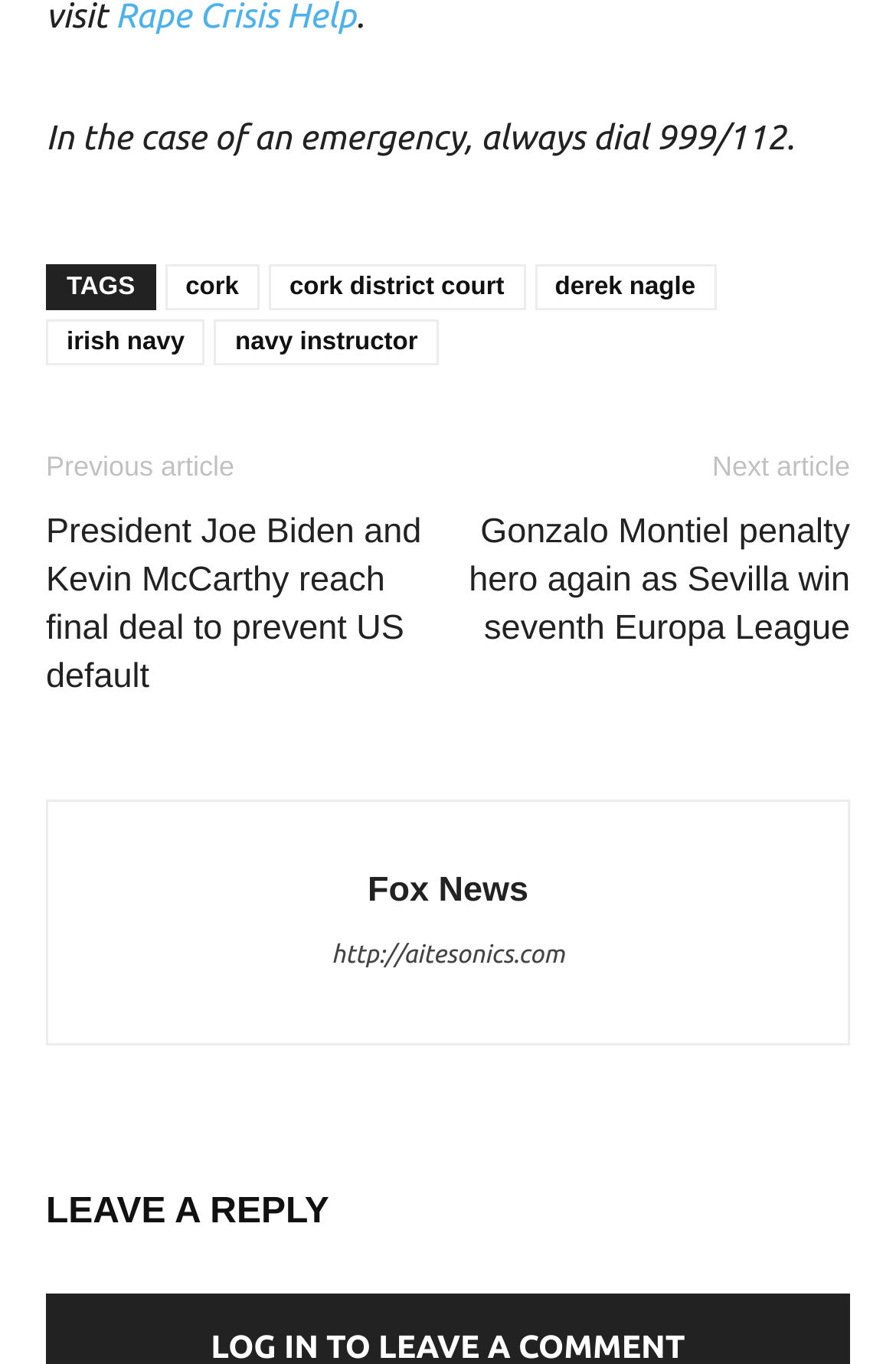How many articles are mentioned in the footer?
Please provide a single word or phrase in response based on the screenshot.

2